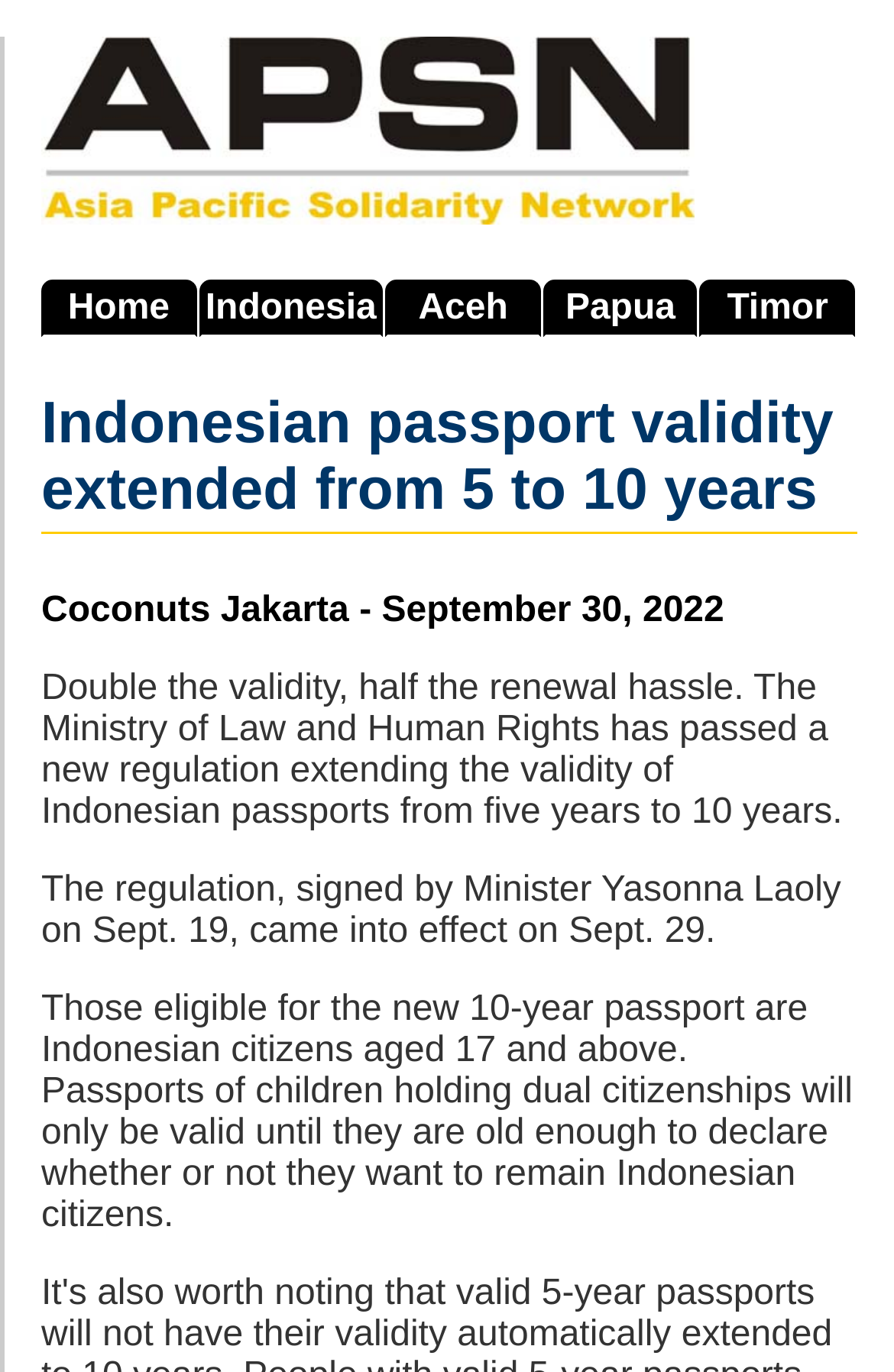What is the new validity period of Indonesian passports?
Please answer the question as detailed as possible based on the image.

According to the webpage, the Ministry of Law and Human Rights has passed a new regulation extending the validity of Indonesian passports from five years to 10 years, as stated in the StaticText element with the text 'Double the validity, half the renewal hassle. The Ministry of Law and Human Rights has passed a new regulation extending the validity of Indonesian passports from five years to 10 years.'